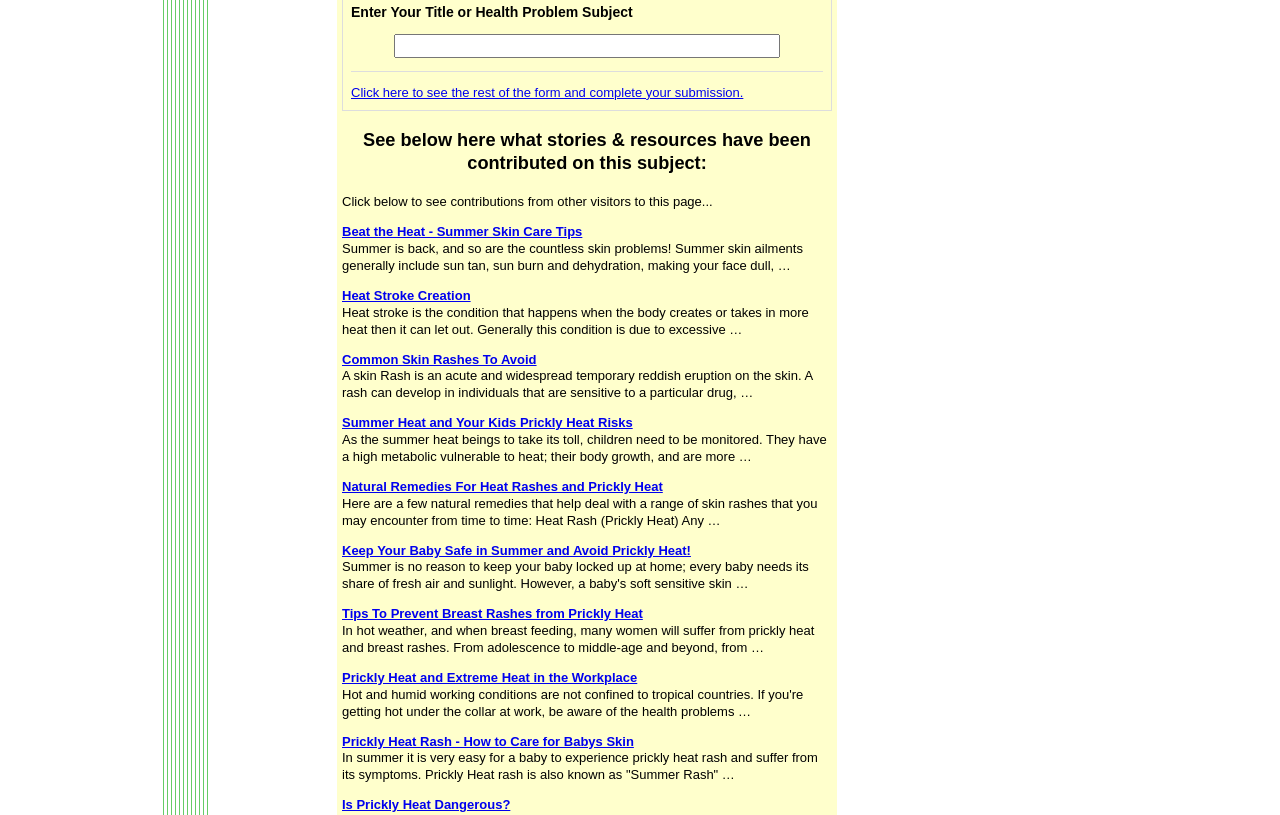Identify the bounding box coordinates of the part that should be clicked to carry out this instruction: "Read about Beat the Heat - Summer Skin Care Tips".

[0.267, 0.275, 0.455, 0.294]